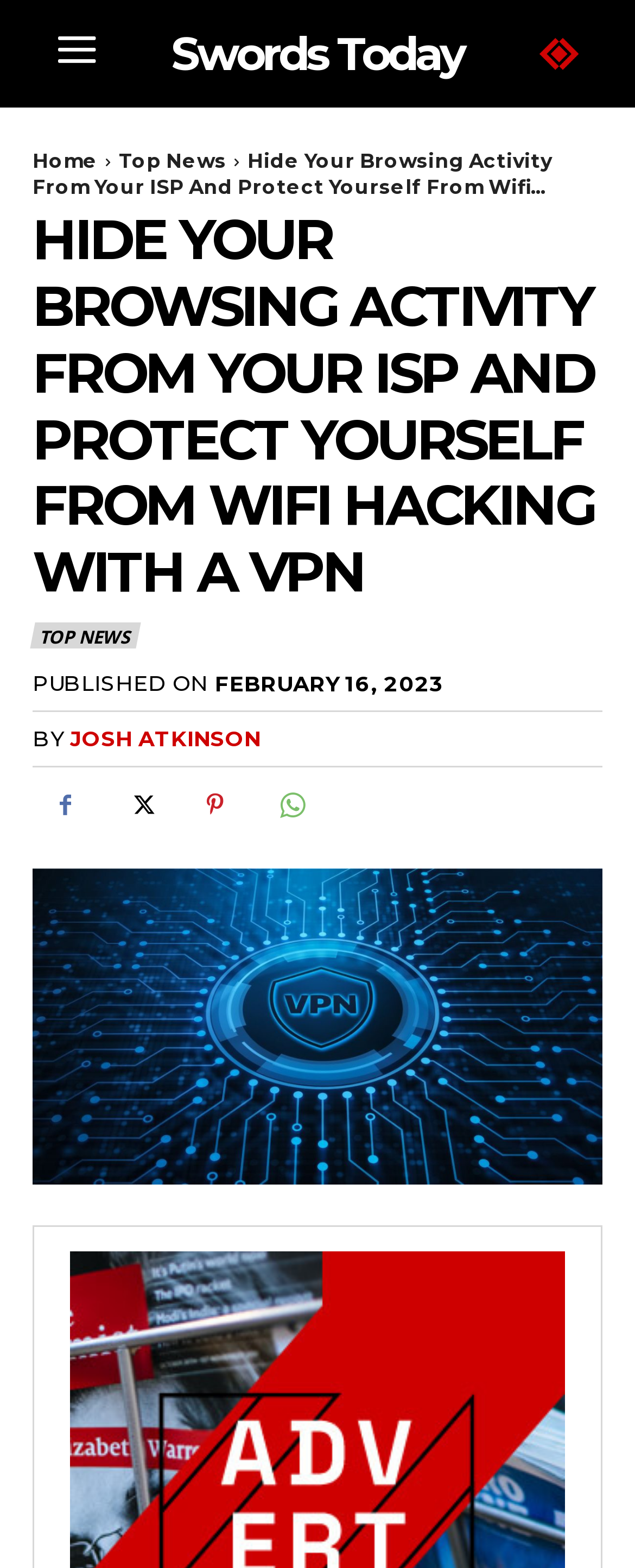Provide your answer in a single word or phrase: 
Who is the author of the article?

JOSH ATKINSON